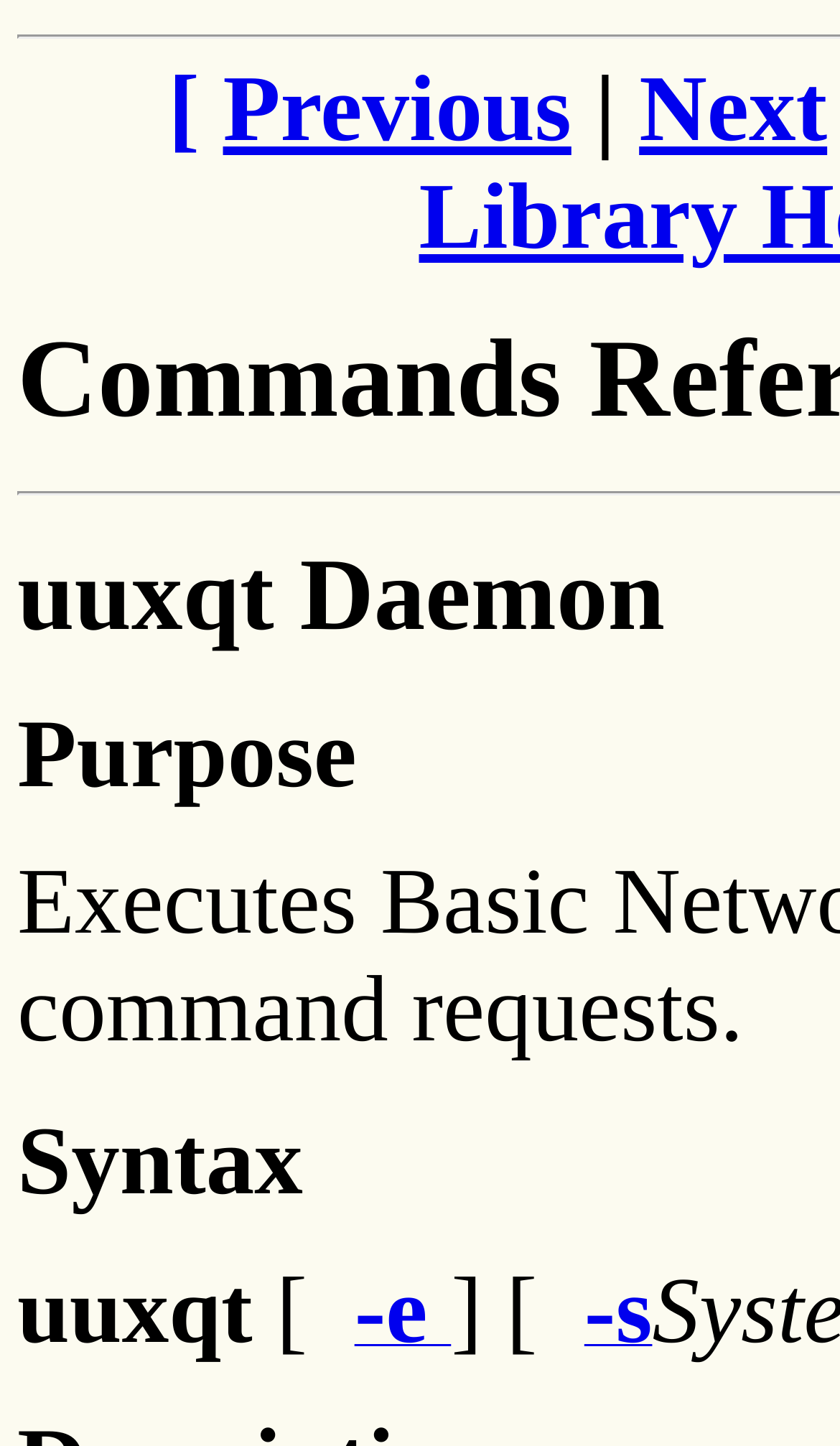Please predict the bounding box coordinates of the element's region where a click is necessary to complete the following instruction: "Click on the link to view information about uuxqt daemon with -e option". The coordinates should be represented by four float numbers between 0 and 1, i.e., [left, top, right, bottom].

[0.422, 0.908, 0.537, 0.934]